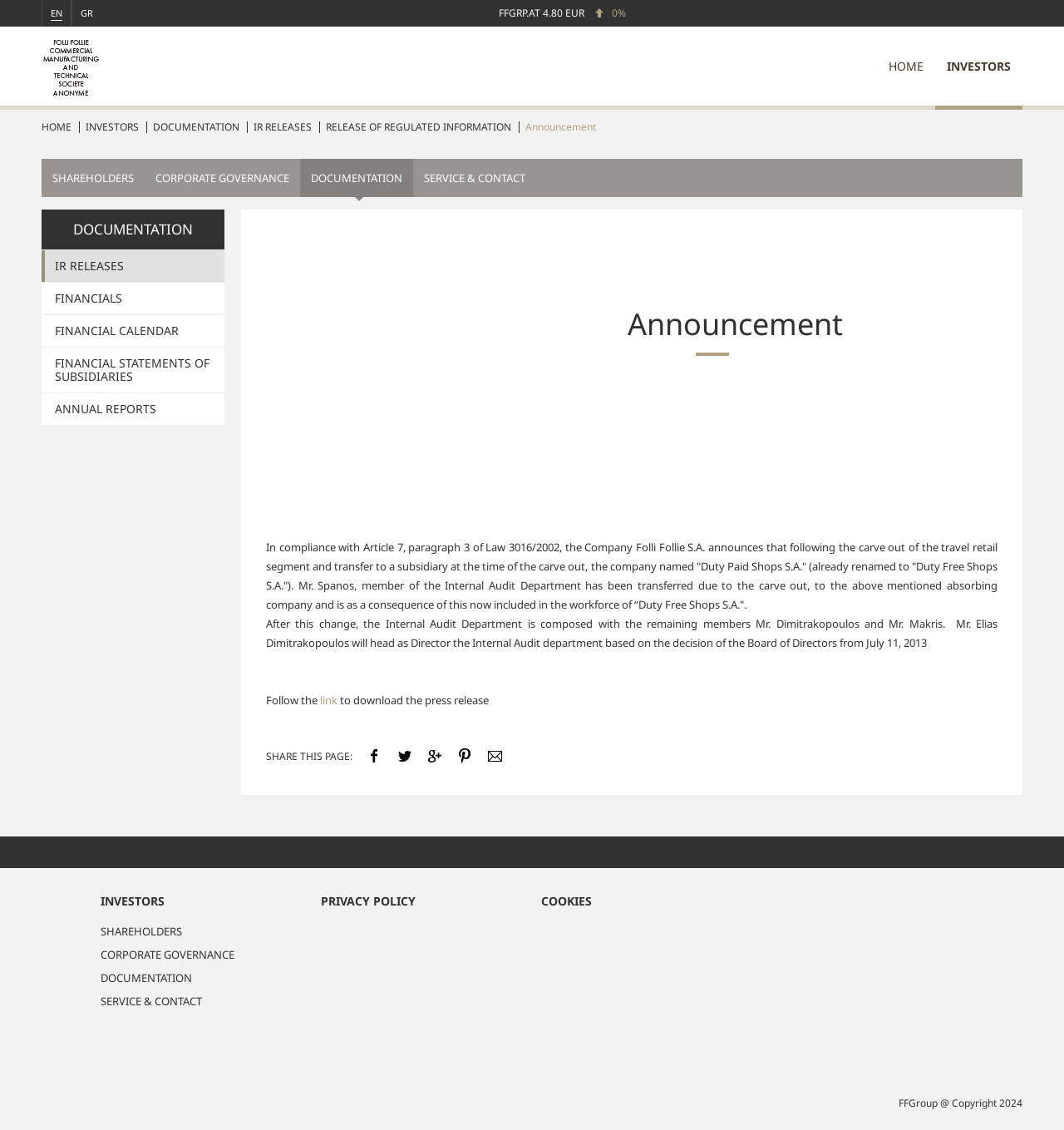Provide the bounding box coordinates of the section that needs to be clicked to accomplish the following instruction: "Click on the 'Raven News' link."

None